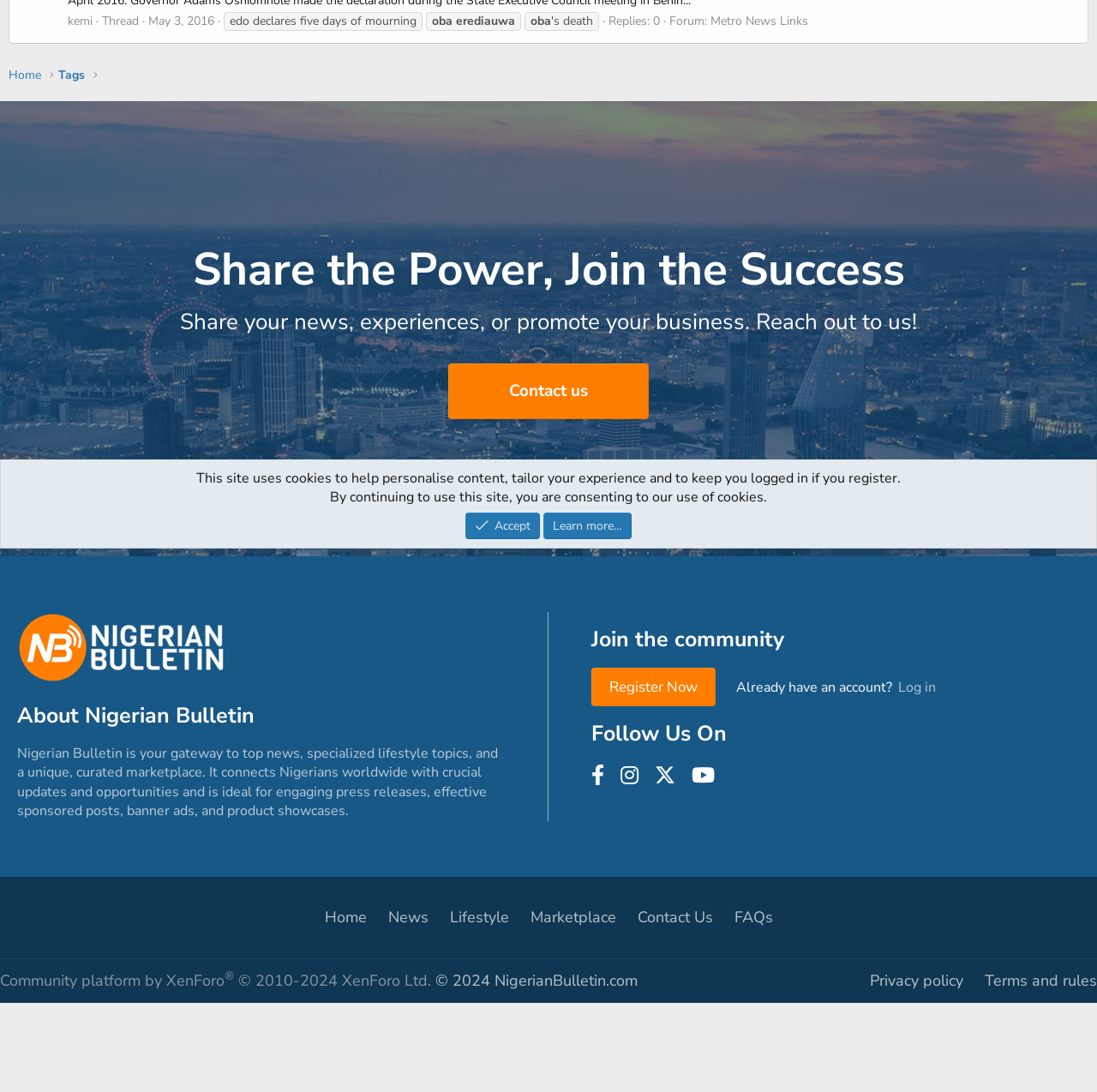Identify the bounding box for the UI element described as: "Metro News Links". The coordinates should be four float numbers between 0 and 1, i.e., [left, top, right, bottom].

[0.648, 0.012, 0.737, 0.027]